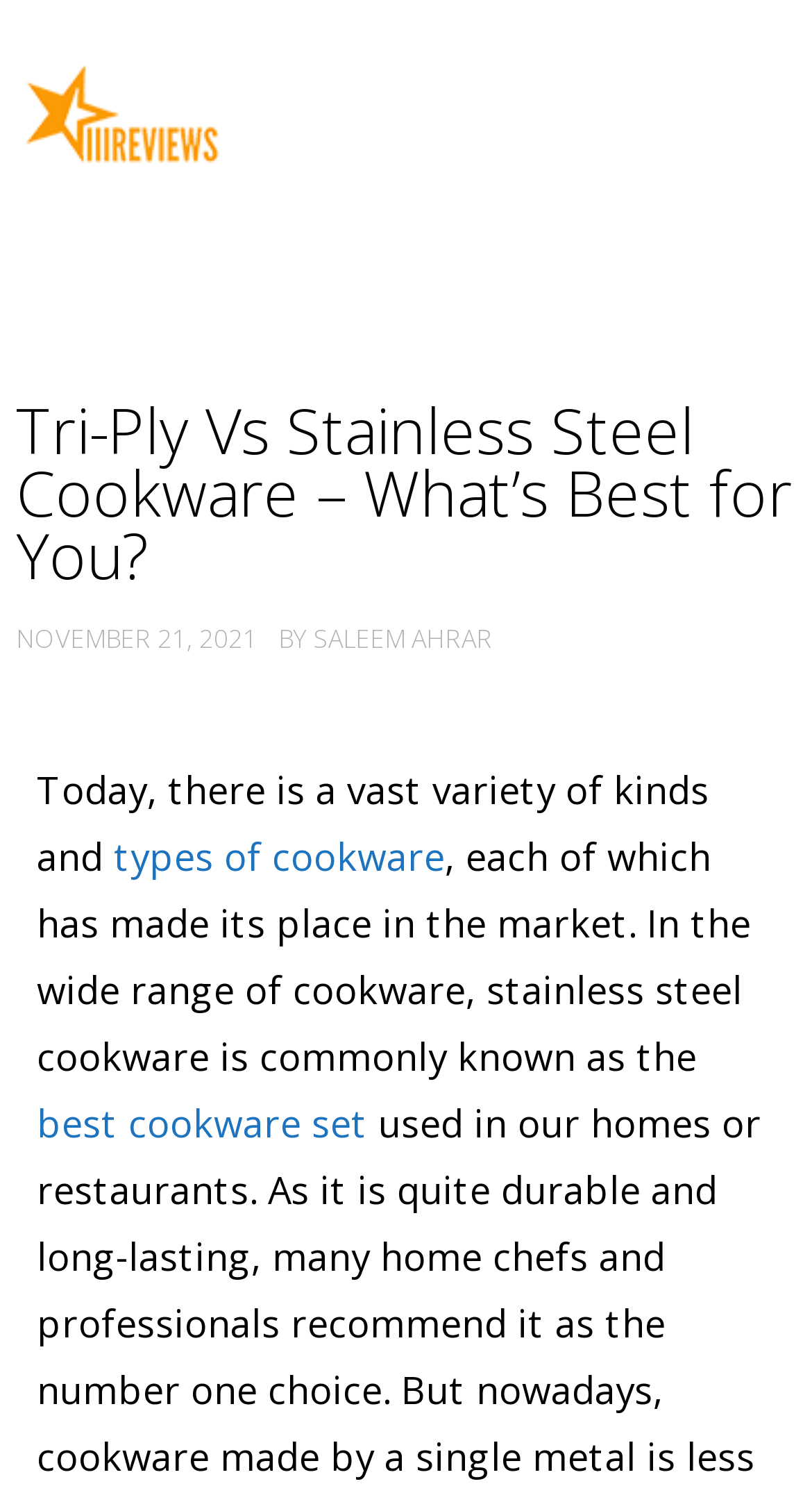Please provide a one-word or short phrase answer to the question:
What is mentioned as a vast variety in the article?

kinds of cookware